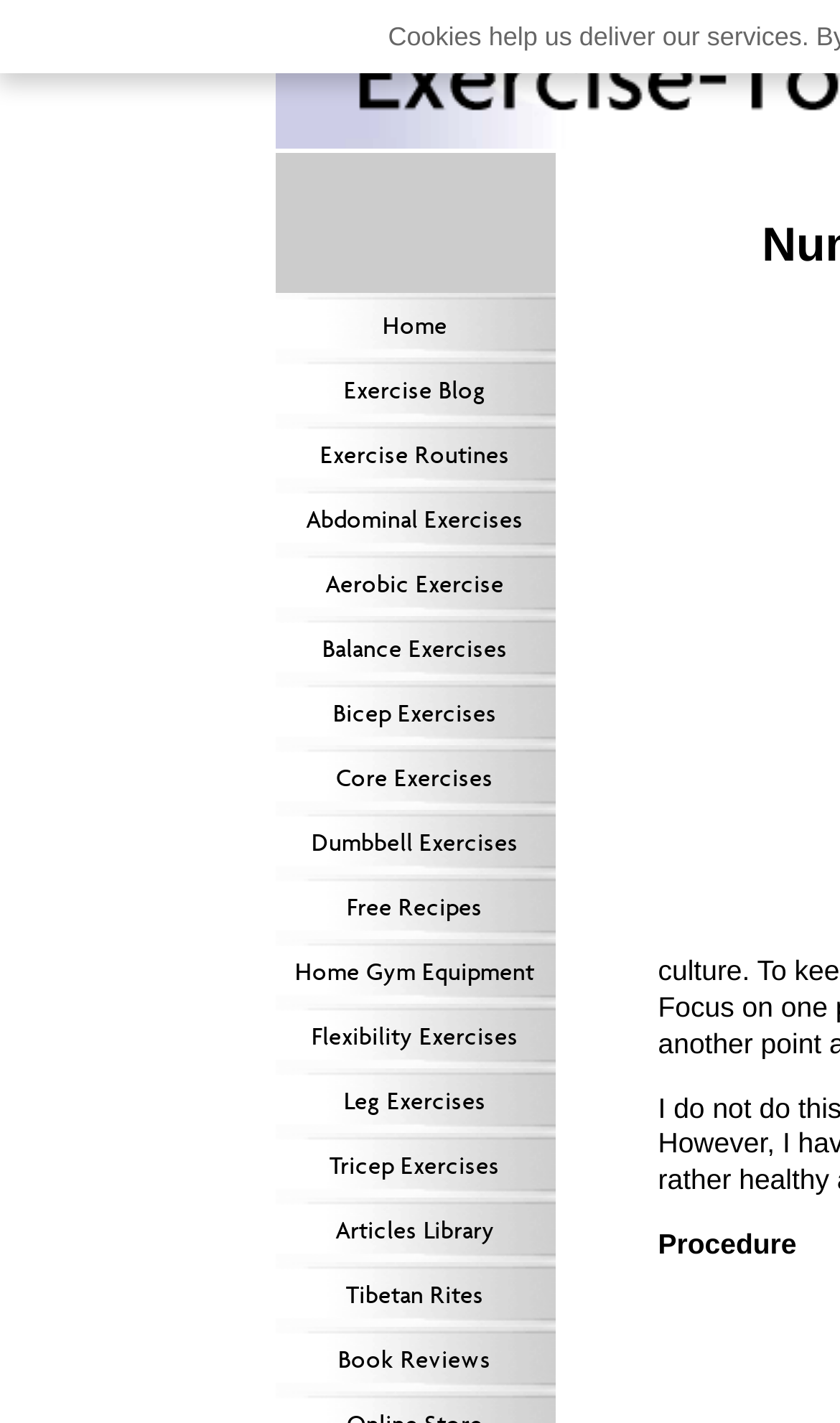Determine the bounding box coordinates of the clickable region to execute the instruction: "Contact us". The coordinates should be four float numbers between 0 and 1, denoted as [left, top, right, bottom].

None